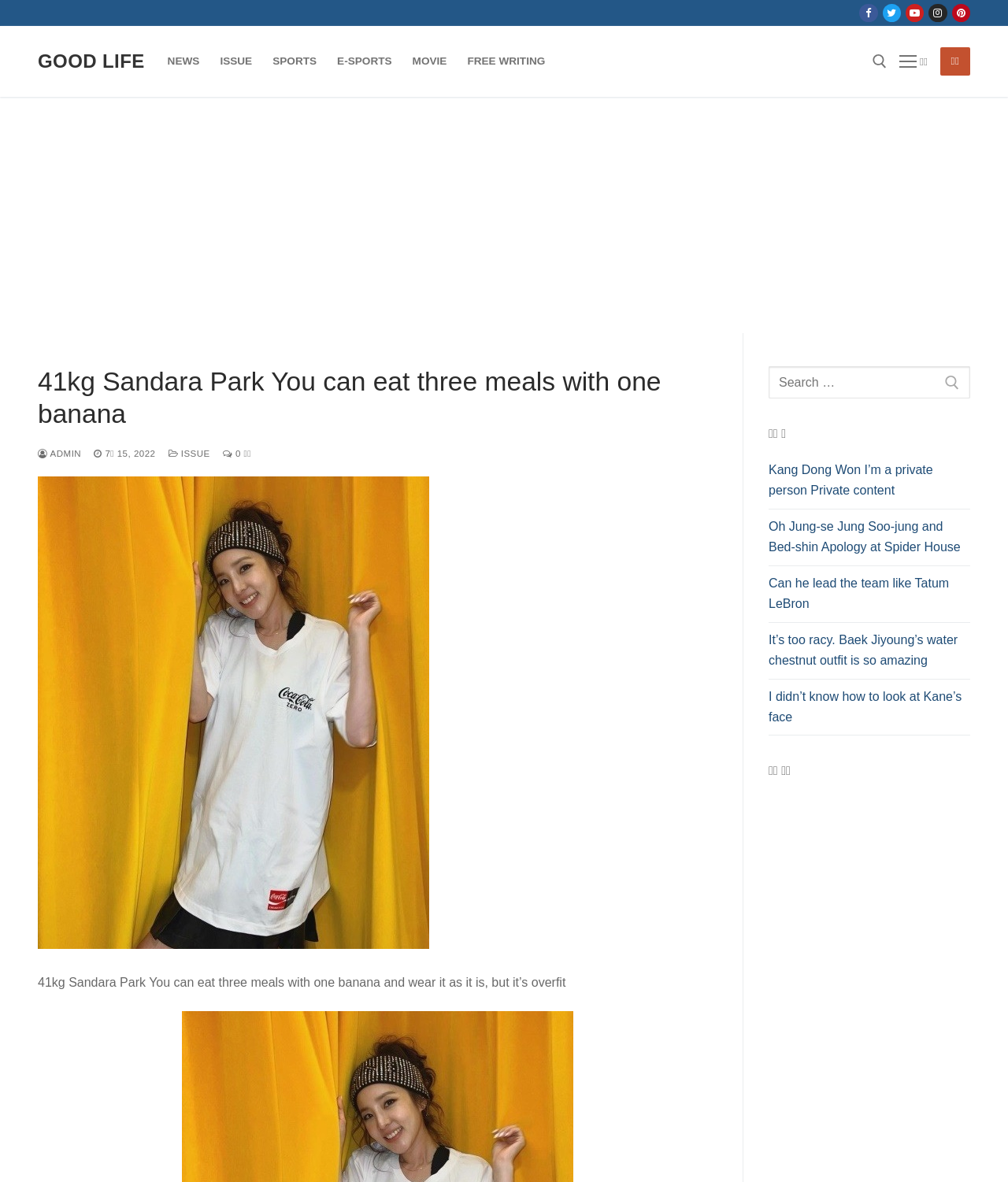Predict the bounding box coordinates of the area that should be clicked to accomplish the following instruction: "Click on the 'GOOD LIFE' category". The bounding box coordinates should consist of four float numbers between 0 and 1, i.e., [left, top, right, bottom].

[0.038, 0.042, 0.143, 0.062]